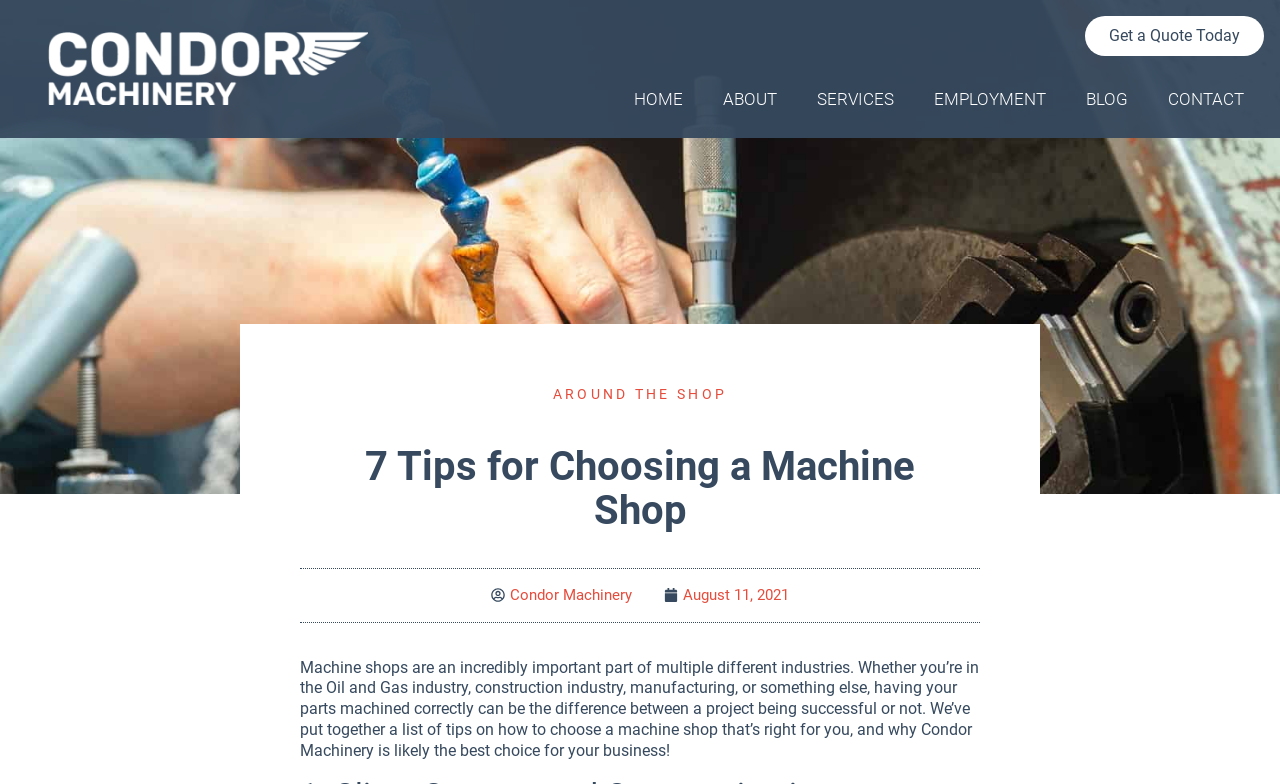Please answer the following question as detailed as possible based on the image: 
What is the name of the company?

The webpage has a logo and multiple links with the text 'Condor Machinery', indicating that the company being referred to is Condor Machinery.